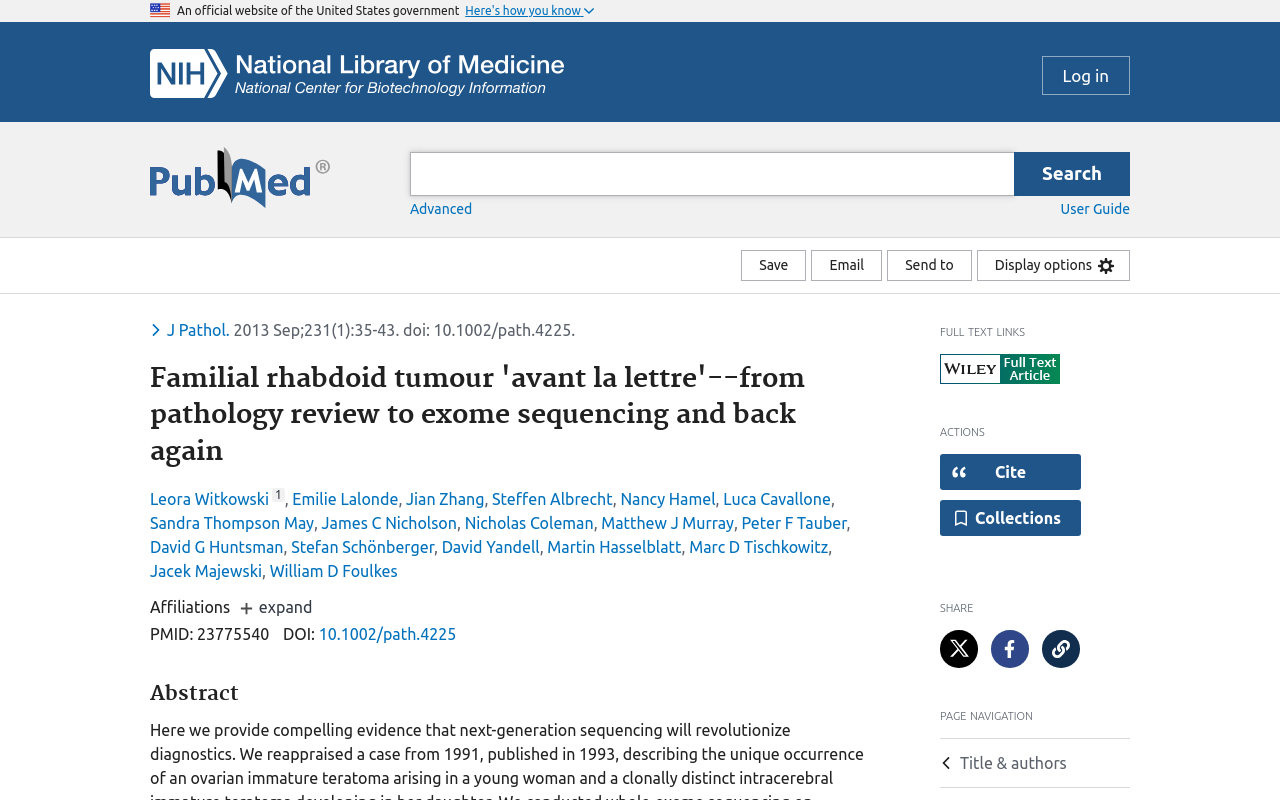What is the publication date of the article?
Please provide a single word or phrase in response based on the screenshot.

2013 Sep